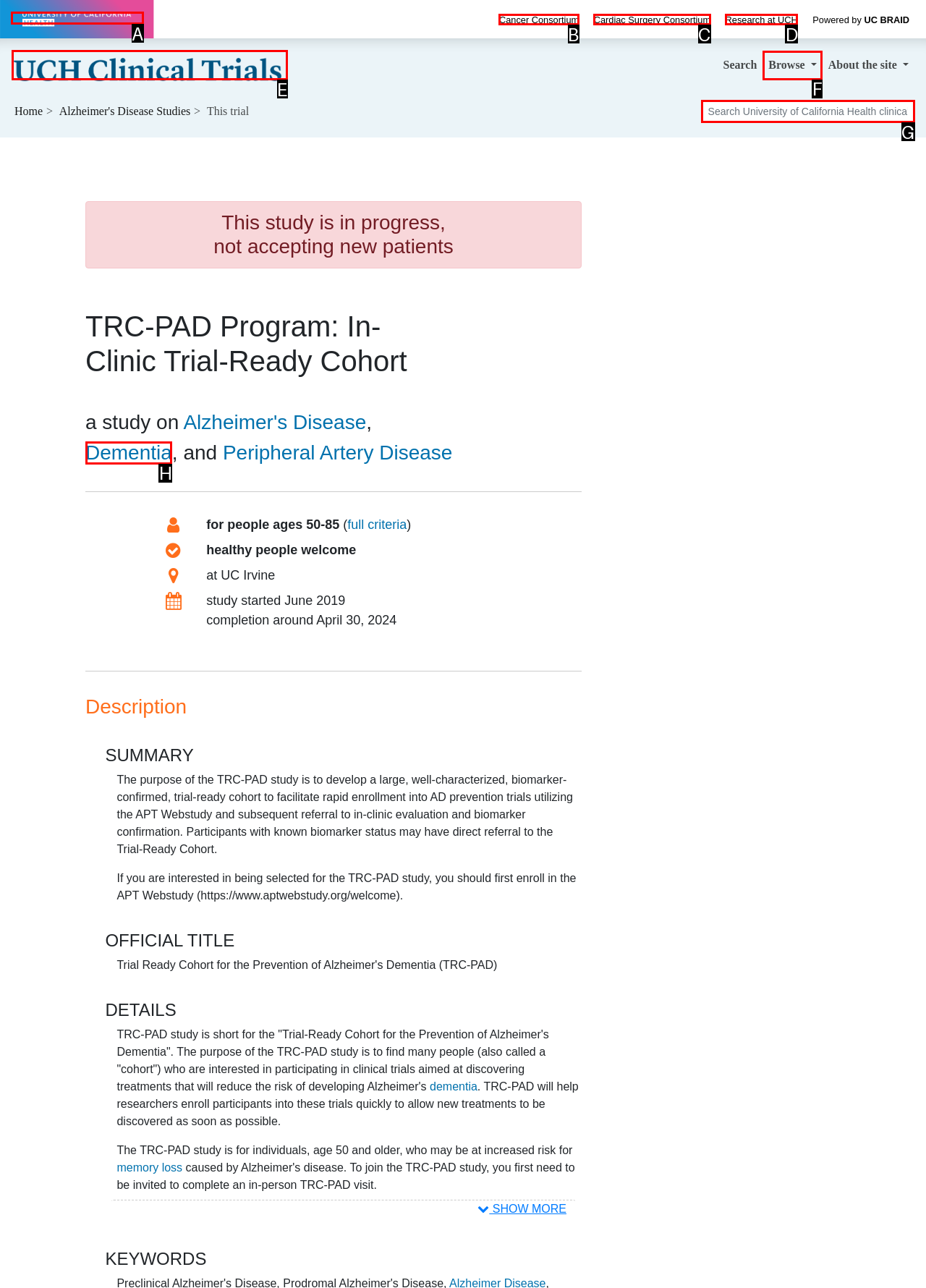Find the UI element described as: Cancer Consortium
Reply with the letter of the appropriate option.

B